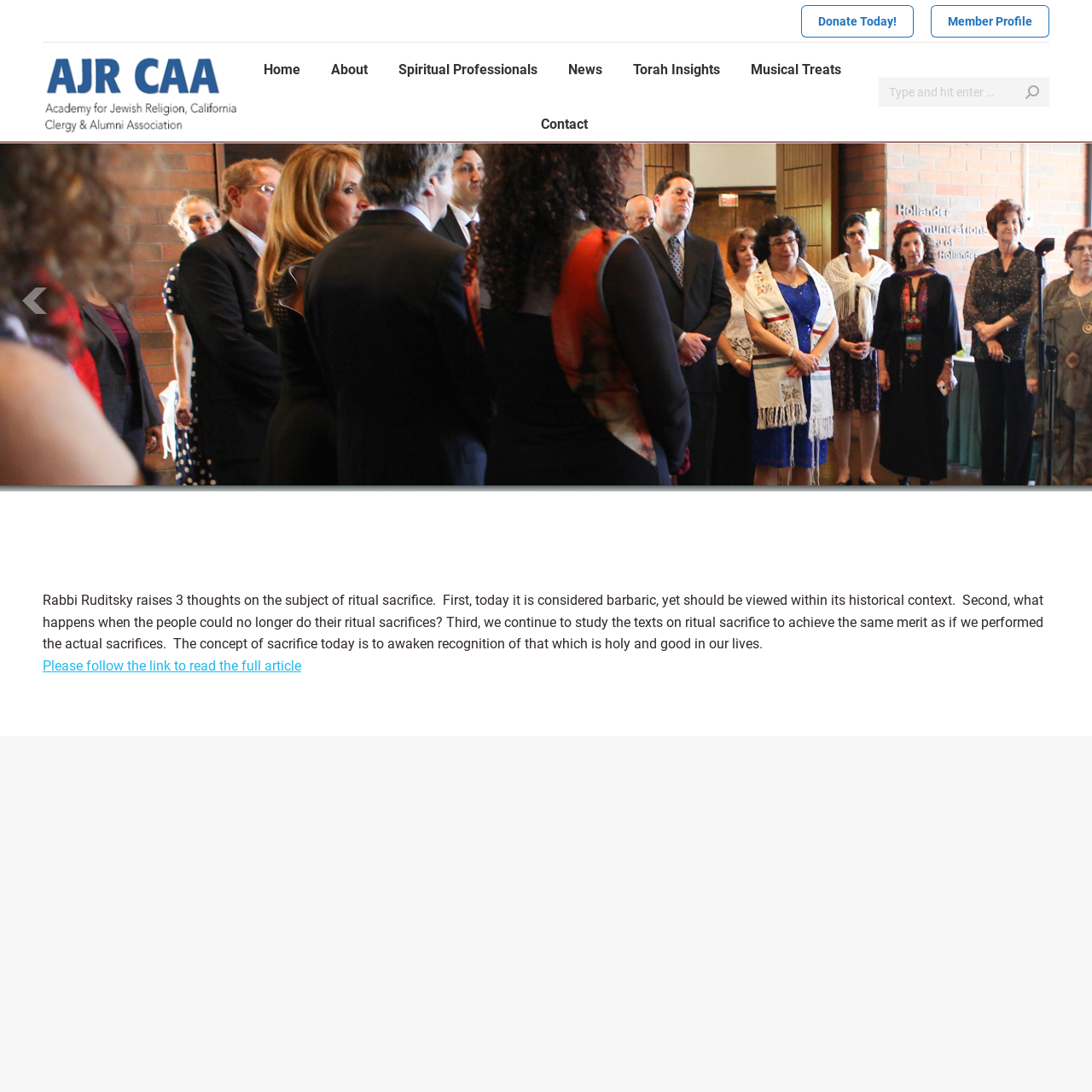Based on the image, give a detailed response to the question: What is the purpose of the search bar?

I inferred the purpose of the search bar by looking at its location and the label 'Search:' next to it, which suggests that it is meant for searching the website's content.